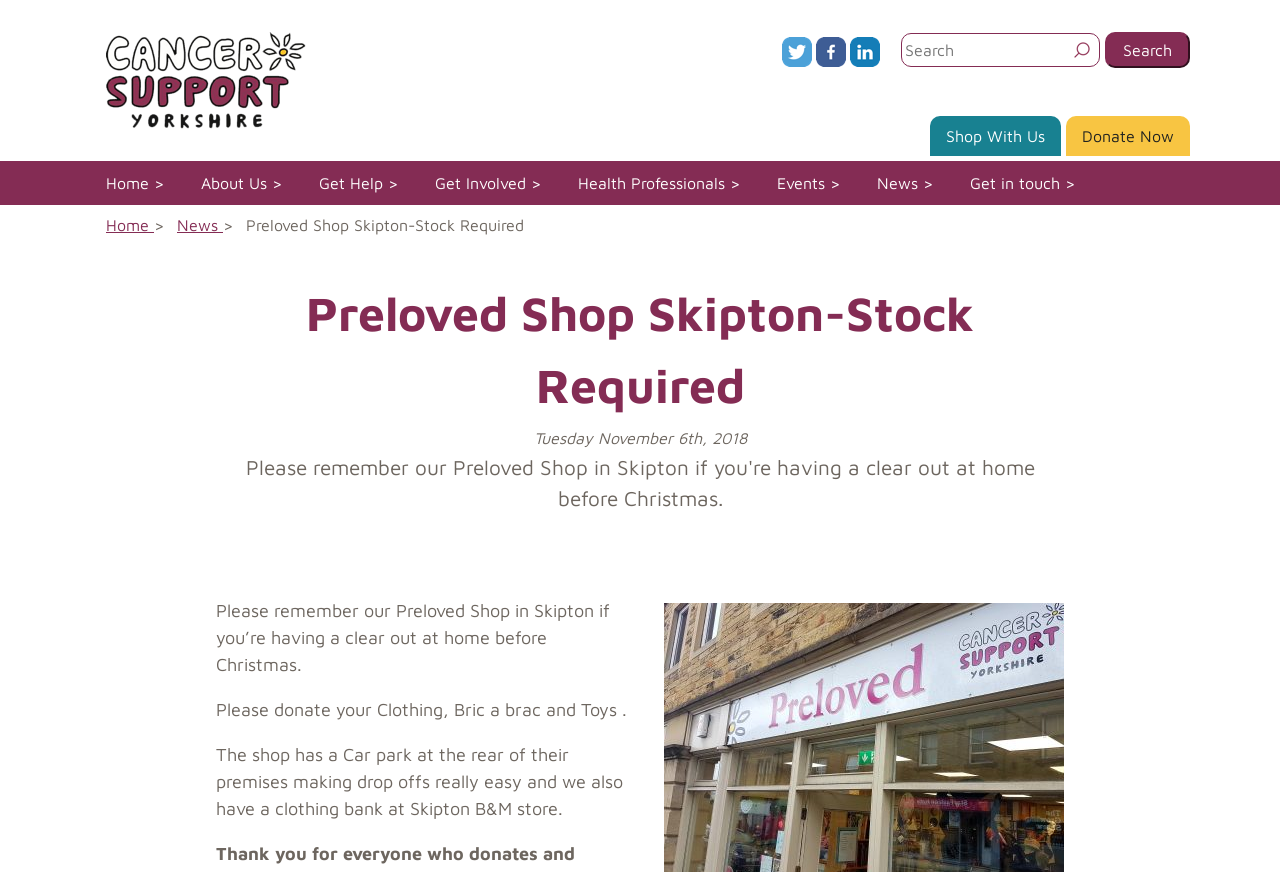Please give a short response to the question using one word or a phrase:
What is the date mentioned on the webpage?

Tuesday November 6th, 2018